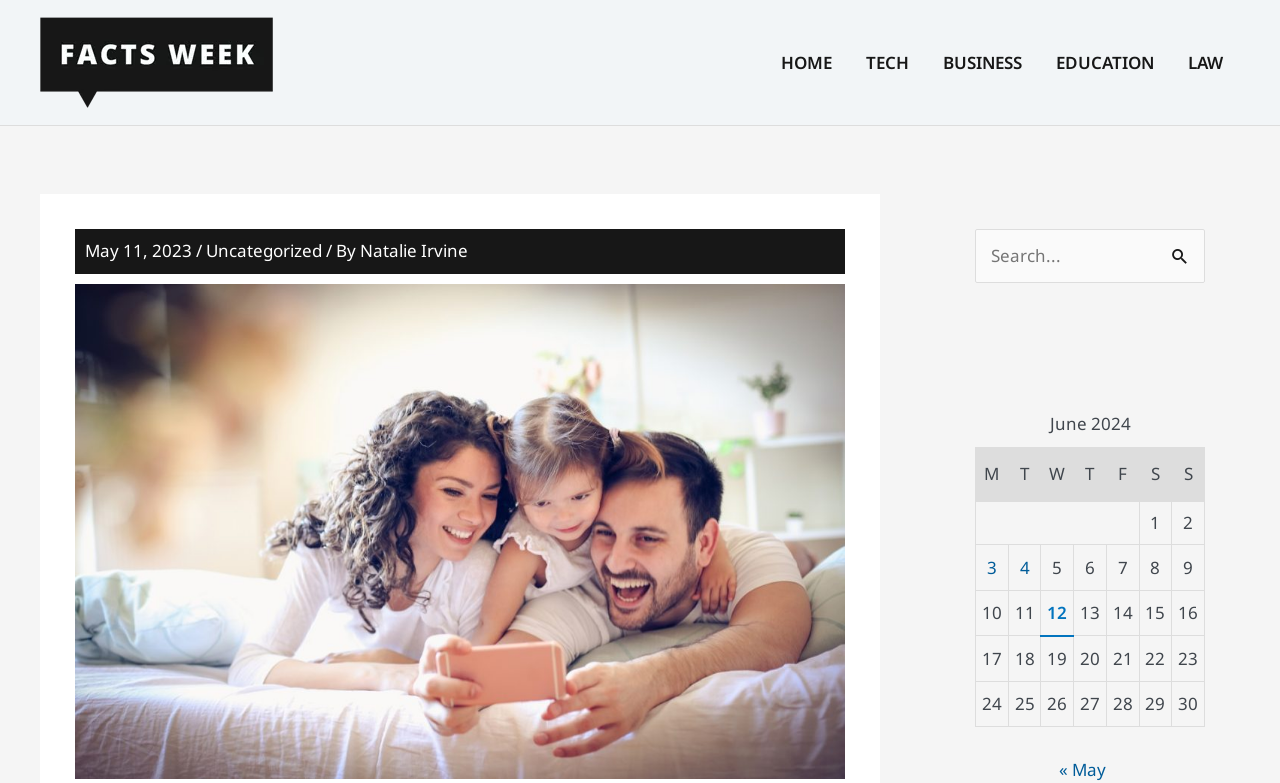Bounding box coordinates are to be given in the format (top-left x, top-left y, bottom-right x, bottom-right y). All values must be floating point numbers between 0 and 1. Provide the bounding box coordinate for the UI element described as: parent_node: Search for: name="s" placeholder="Search..."

[0.762, 0.292, 0.941, 0.361]